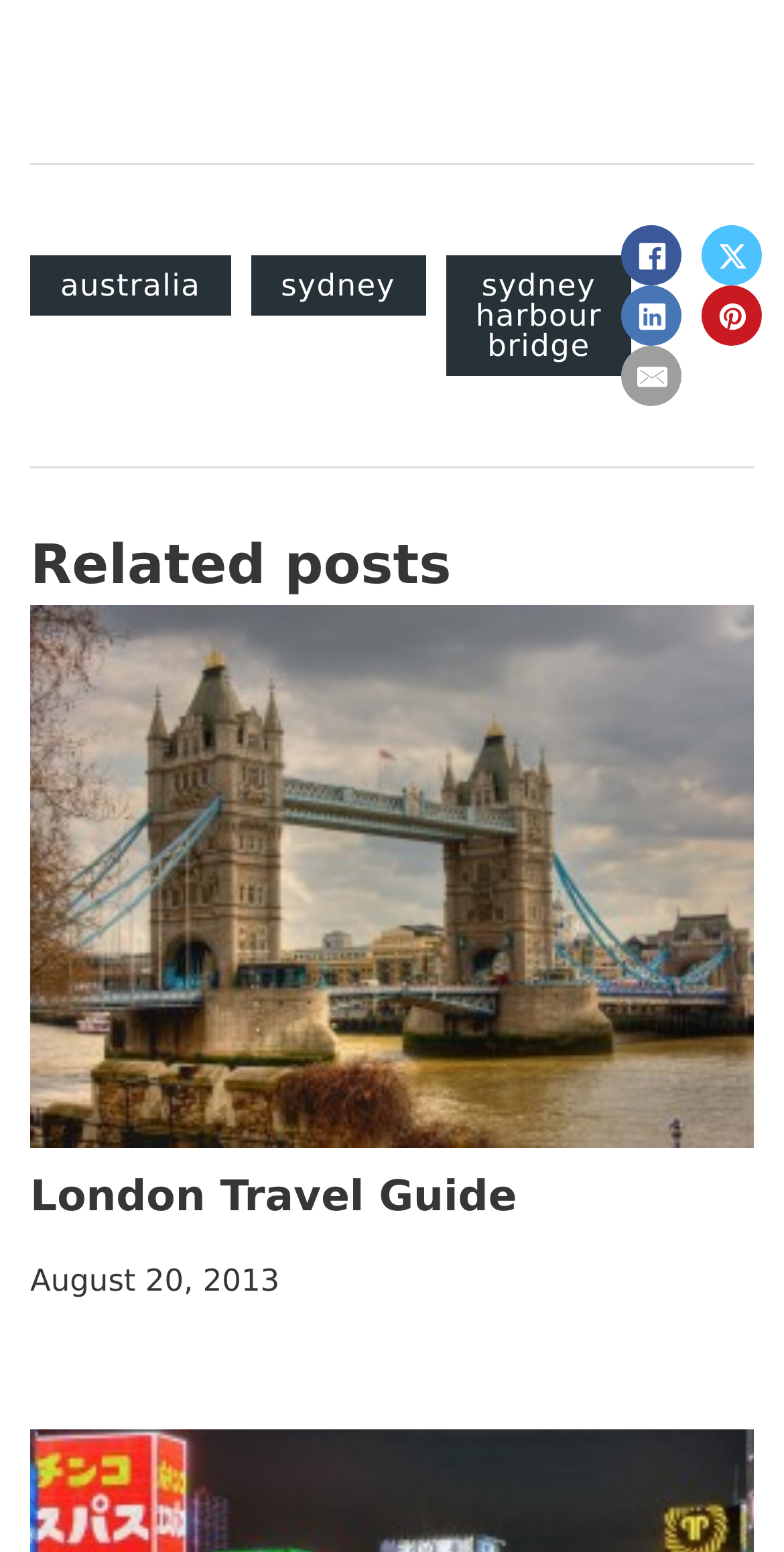Please find the bounding box coordinates of the section that needs to be clicked to achieve this instruction: "Read more about London Travel Guide".

[0.038, 0.755, 0.659, 0.786]